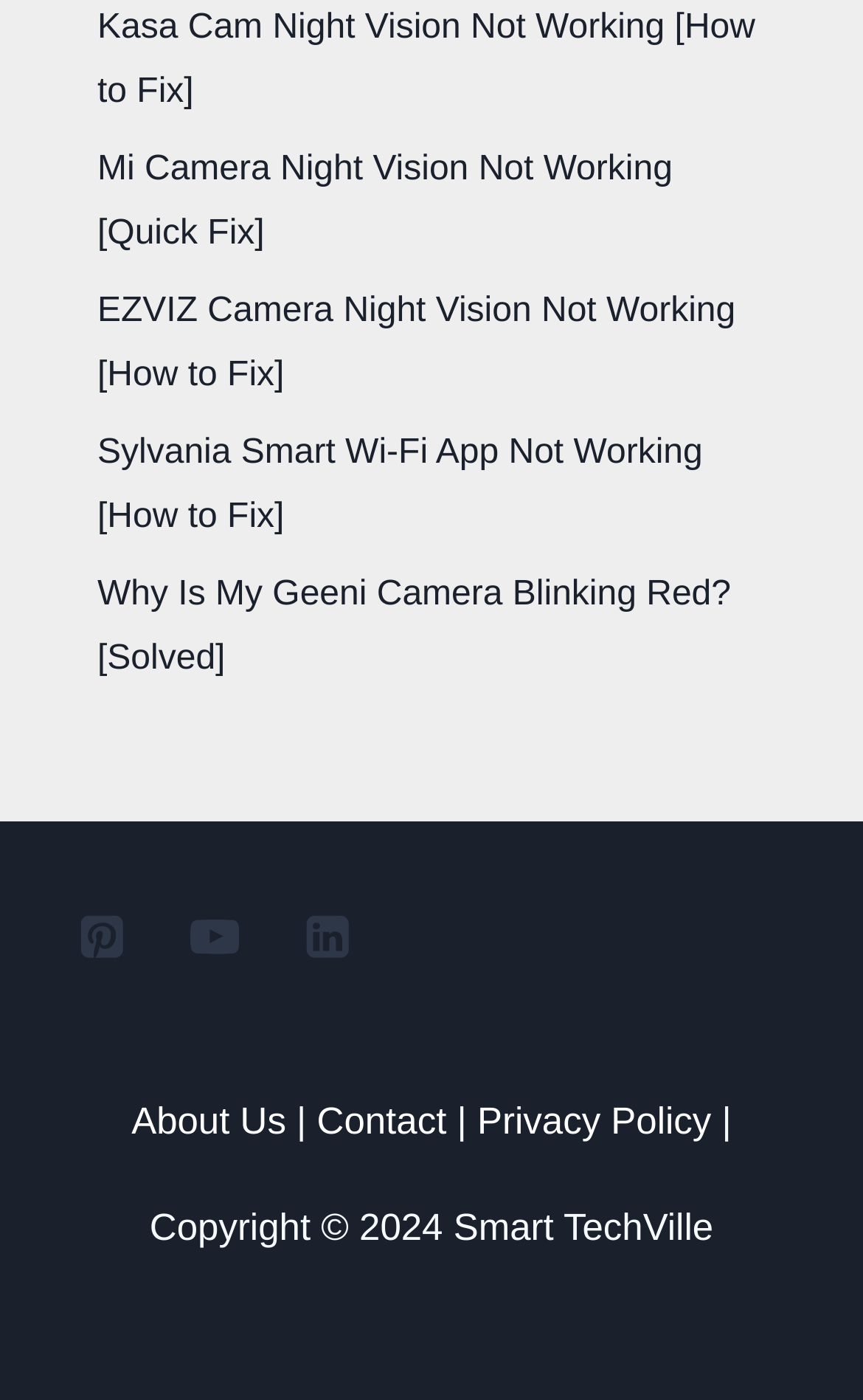Determine the bounding box coordinates of the element that should be clicked to execute the following command: "Check the Privacy Policy".

[0.553, 0.786, 0.824, 0.816]